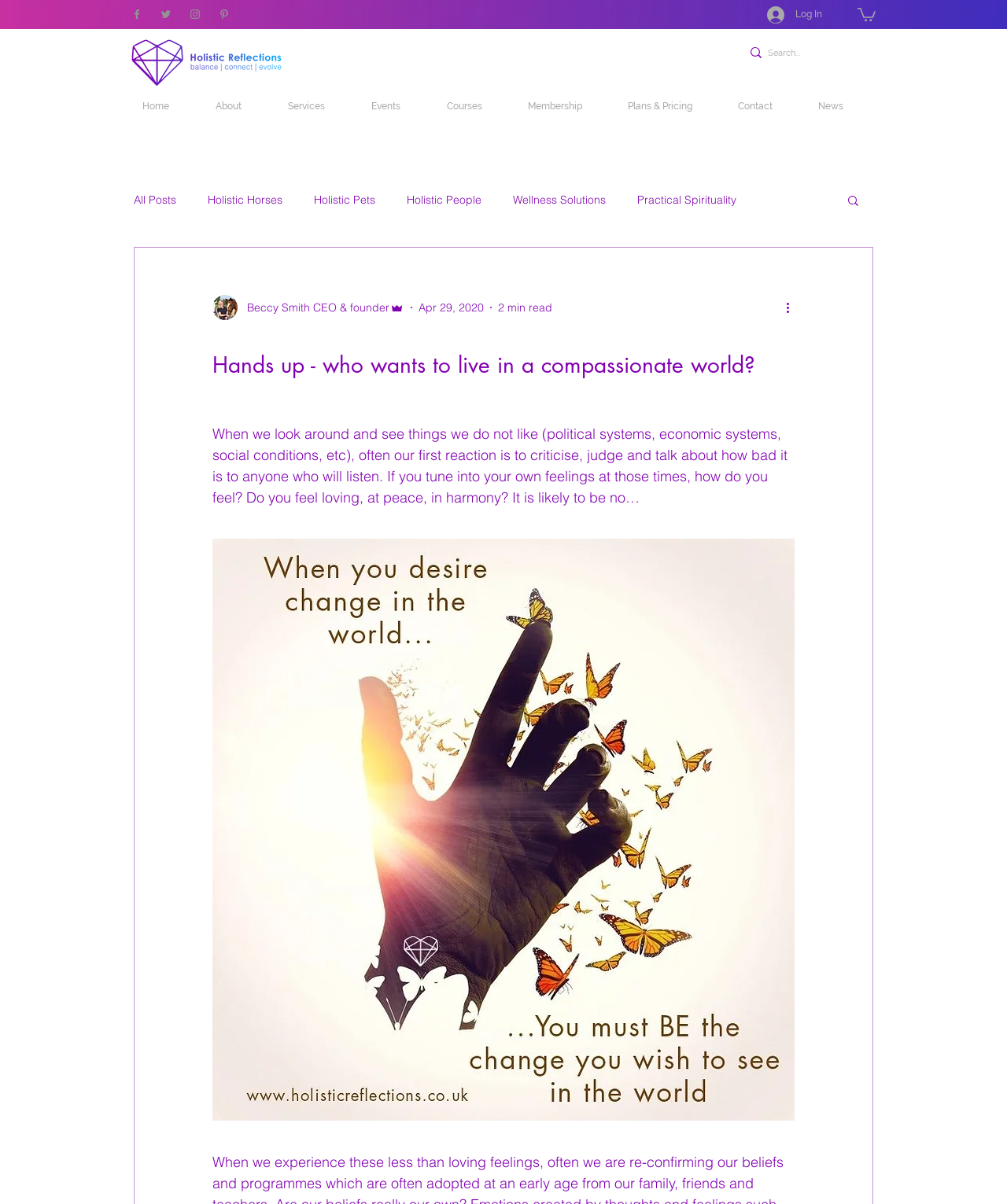How many minutes does it take to read the blog post?
Answer the question with just one word or phrase using the image.

2